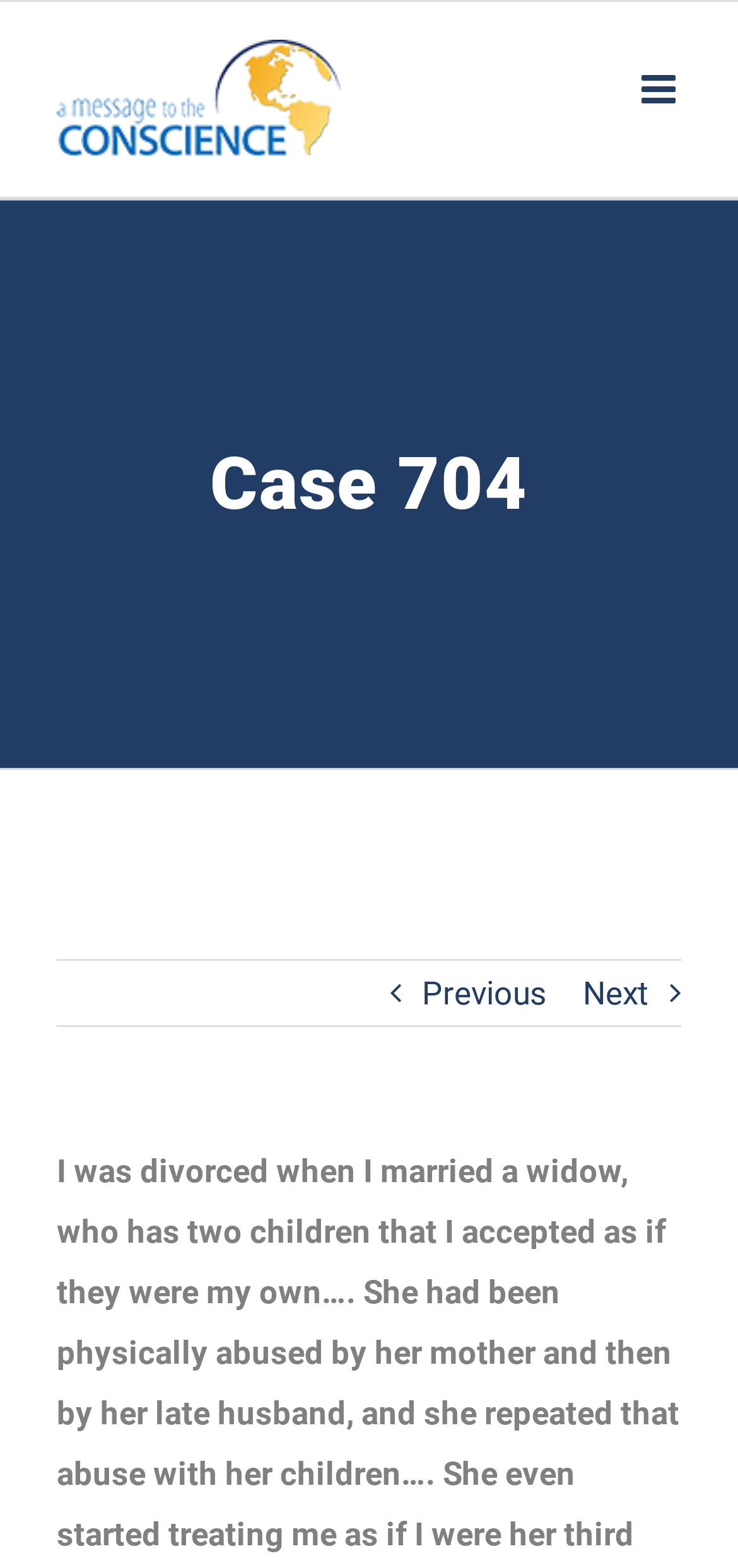Bounding box coordinates are to be given in the format (top-left x, top-left y, bottom-right x, bottom-right y). All values must be floating point numbers between 0 and 1. Provide the bounding box coordinate for the UI element described as: Previous

[0.572, 0.613, 0.741, 0.654]